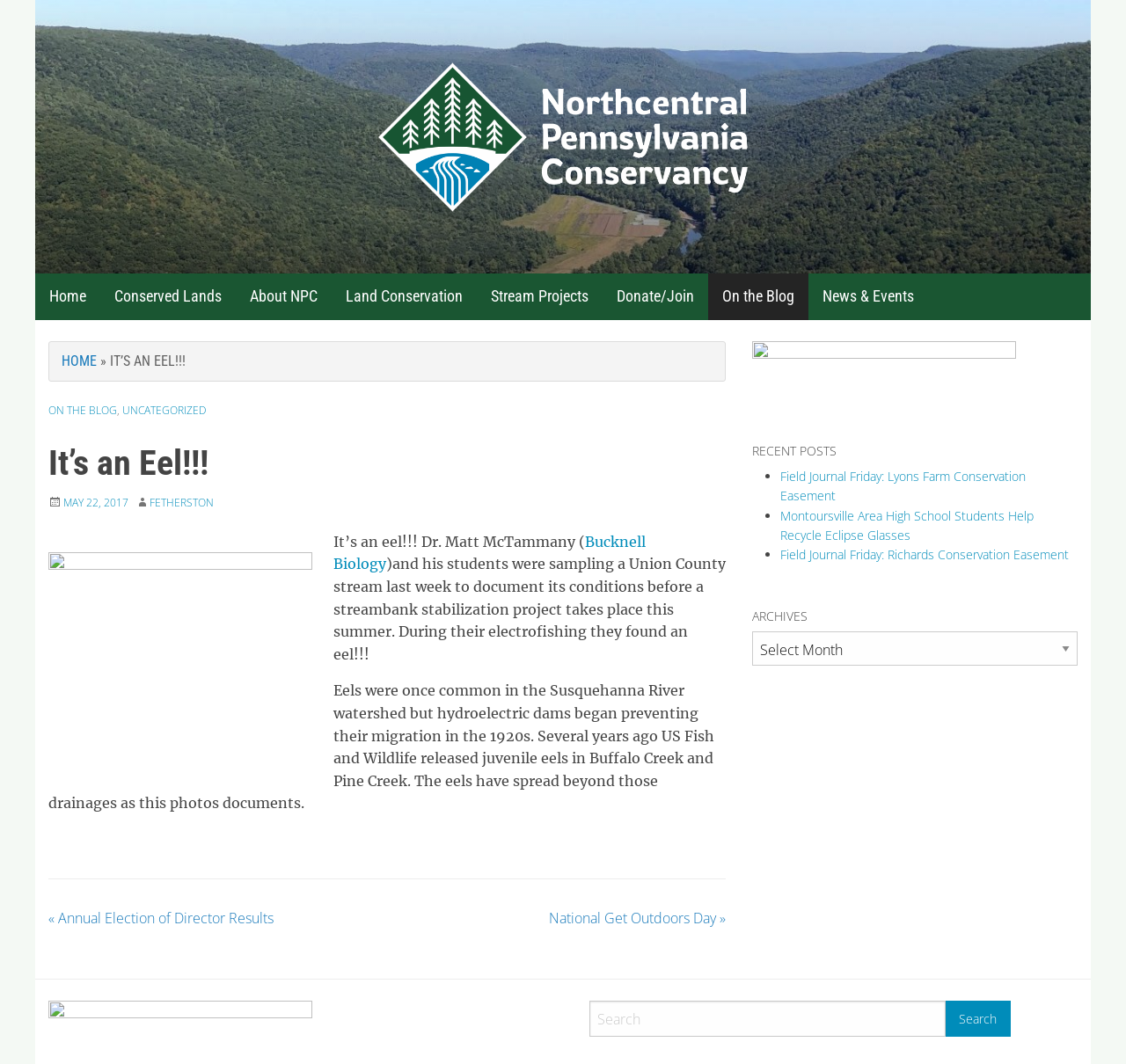What is the title of the blog post?
Kindly offer a comprehensive and detailed response to the question.

The title of the blog post can be found in the main content area of the webpage, where it is written as 'It’s an Eel!!!' in a heading element.